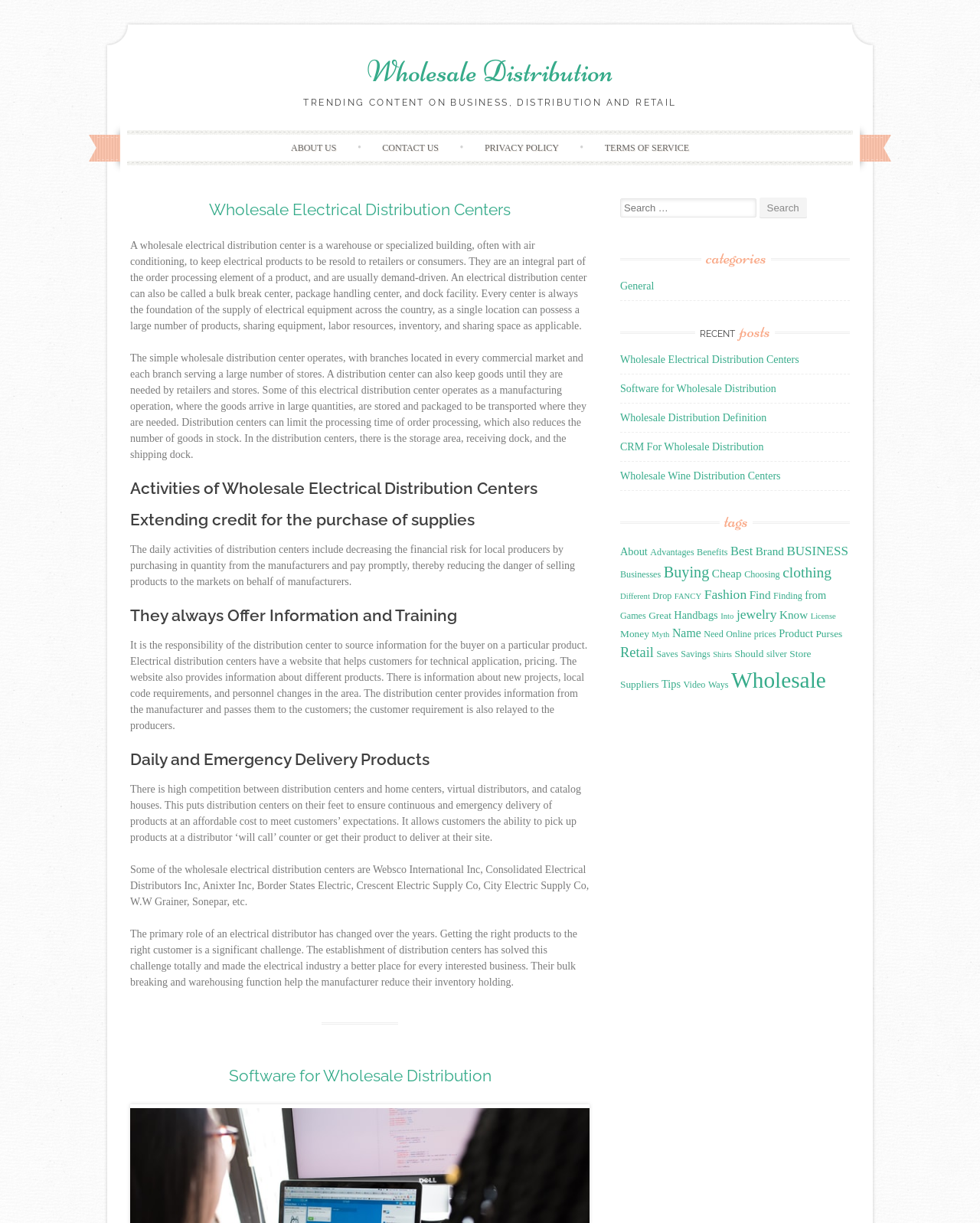Can you show the bounding box coordinates of the region to click on to complete the task described in the instruction: "Click on Angle Grinder"?

None